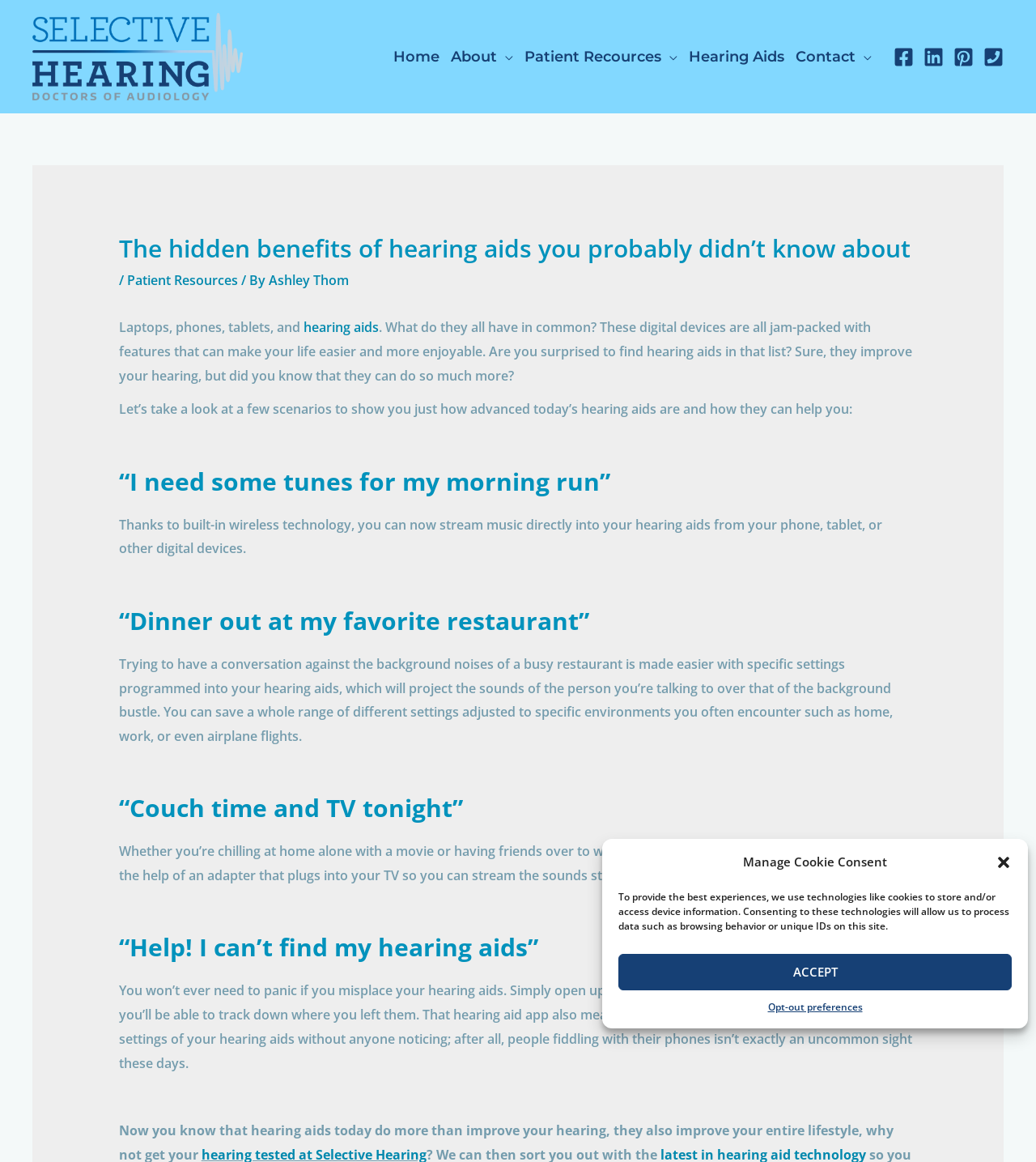Locate the bounding box coordinates of the clickable region to complete the following instruction: "Check the 'Facebook' social media link."

[0.862, 0.041, 0.882, 0.058]